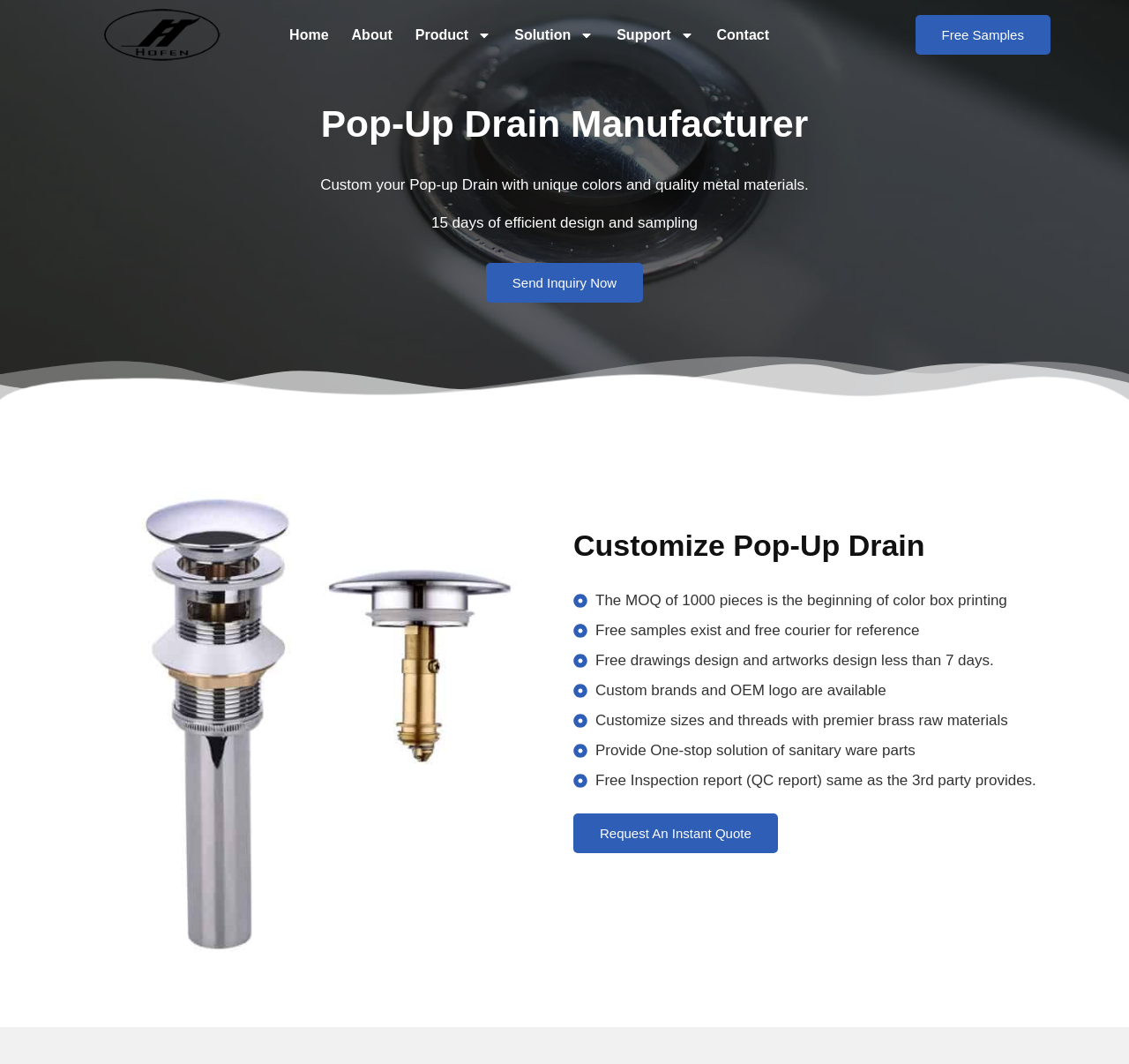Answer the following query concisely with a single word or phrase:
How long does it take for design and sampling?

15 days